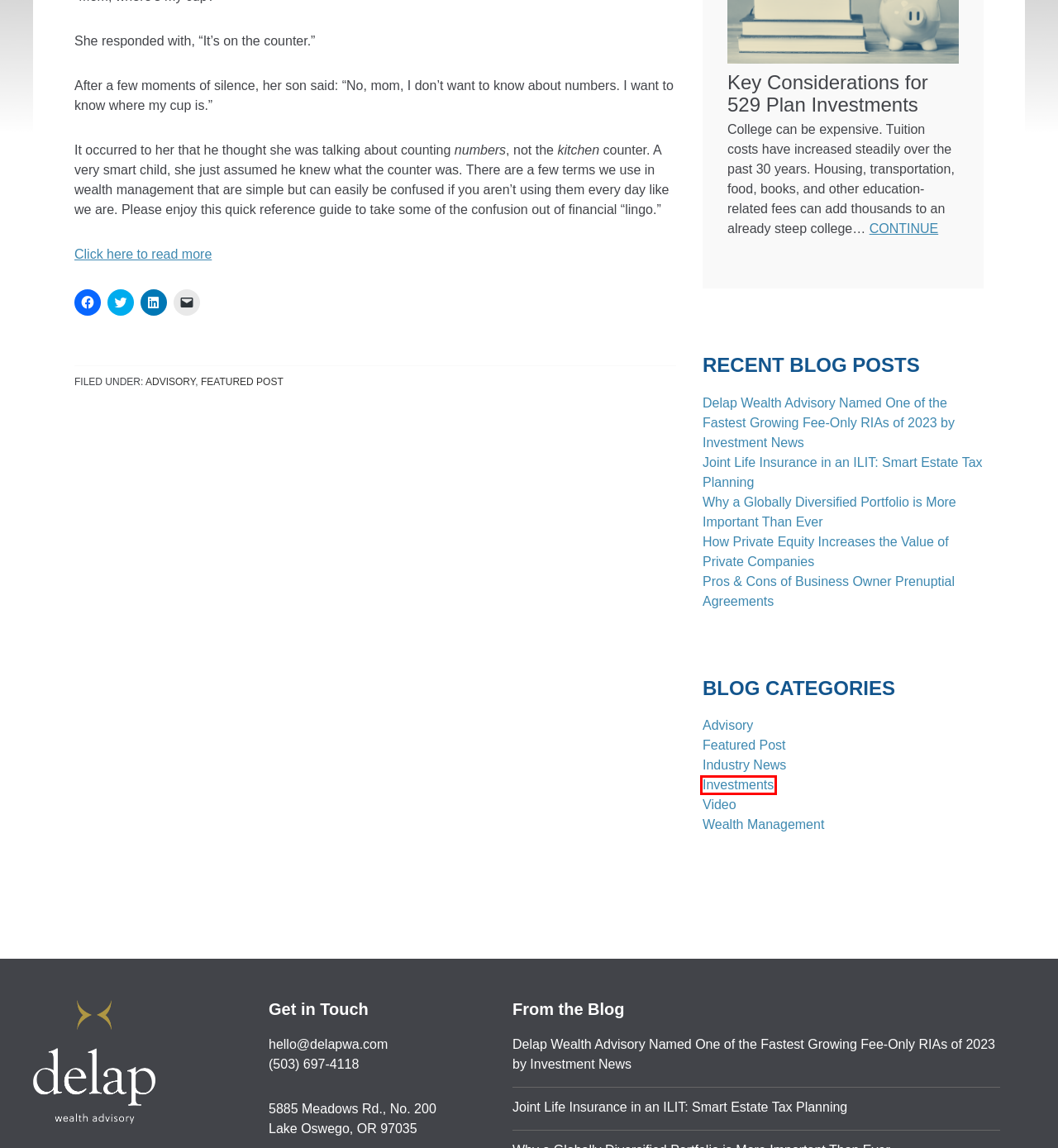Examine the screenshot of a webpage with a red rectangle bounding box. Select the most accurate webpage description that matches the new webpage after clicking the element within the bounding box. Here are the candidates:
A. How Private Equity Increases Value - Delap Wealth Advisory
B. Featured Post Archives - Delap Wealth Advisory
C. Video Archives - Delap Wealth Advisory
D. Investments Archives - Delap Wealth Advisory
E. Pros & Cons of Business Owner Prenups - Delap Wealth Advisory
F. Industry News Archives - Delap Wealth Advisory
G. Wealth Management Archives - Delap Wealth Advisory
H. DWA Named a Fastest Growing Fee-Only RIA of 2023

D